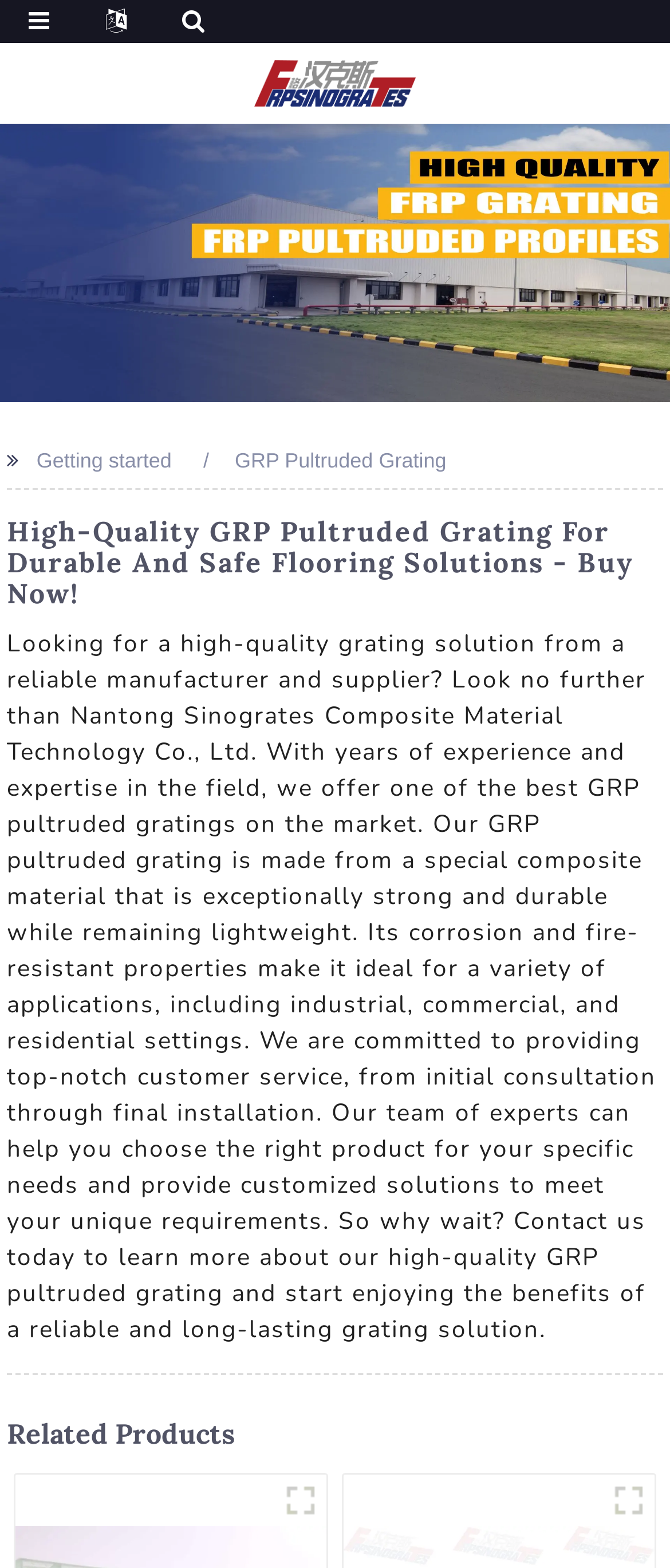Please locate and retrieve the main header text of the webpage.

High-Quality GRP Pultruded Grating For Durable And Safe Flooring Solutions - Buy Now!